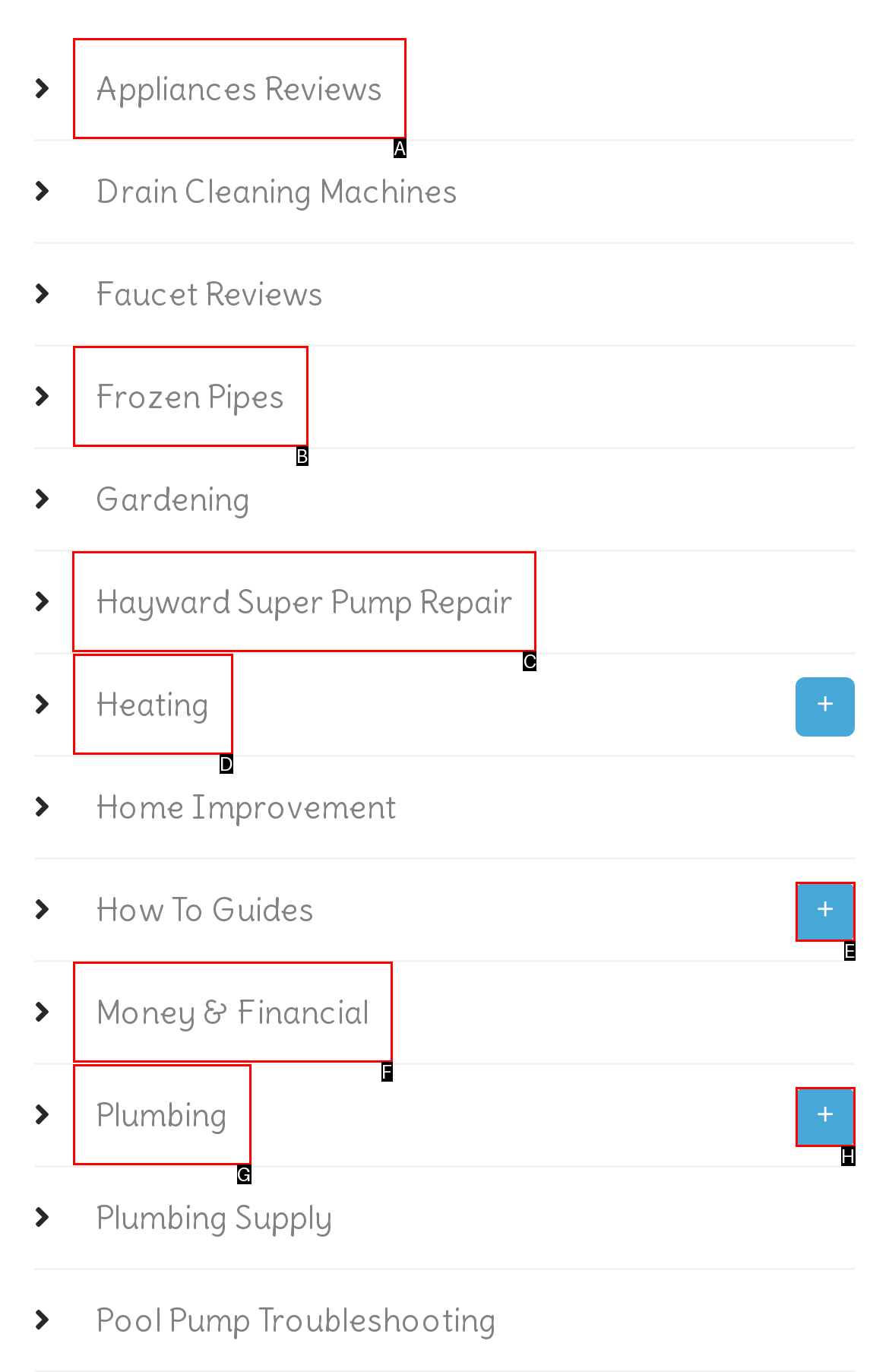Which letter corresponds to the correct option to complete the task: Click on Hayward Super Pump Repair?
Answer with the letter of the chosen UI element.

C